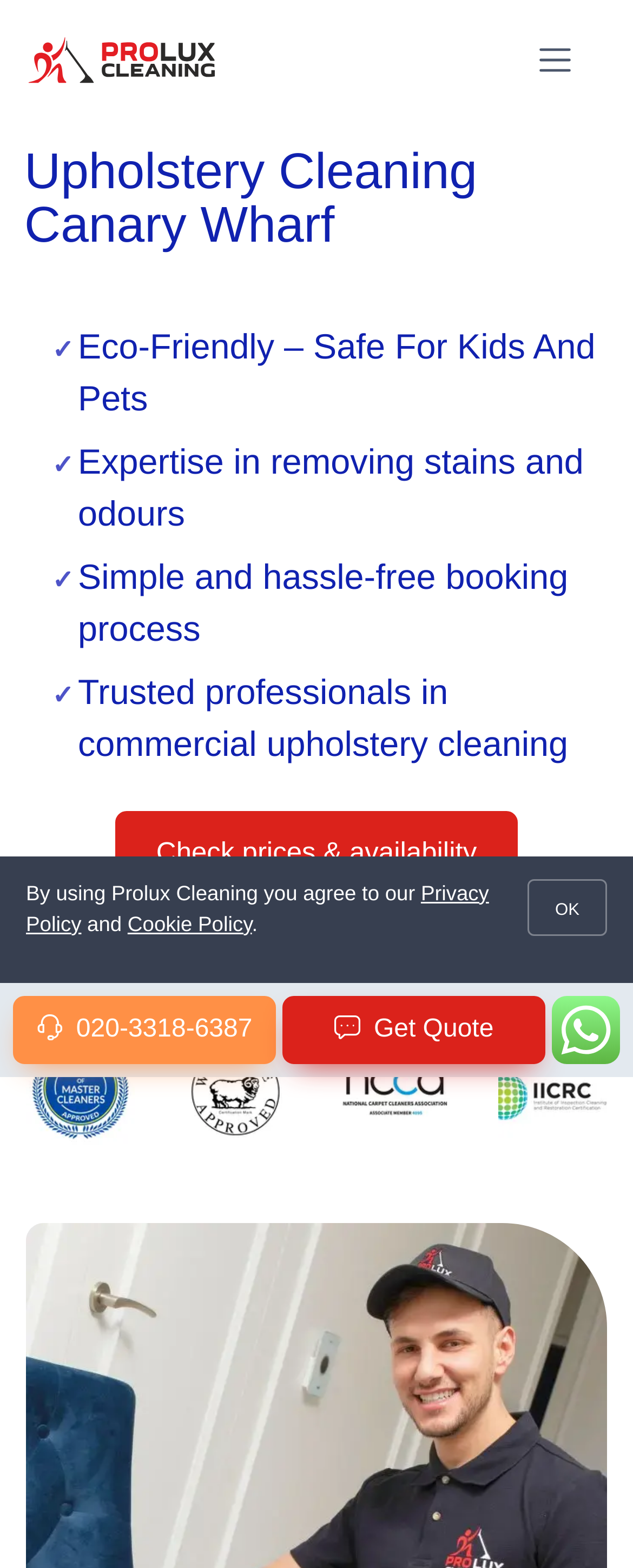Analyze the image and provide a detailed answer to the question: What is the purpose of the button?

I found the button element with the text 'Menu' at the top right corner of the webpage, which is likely to be a navigation menu for the website.